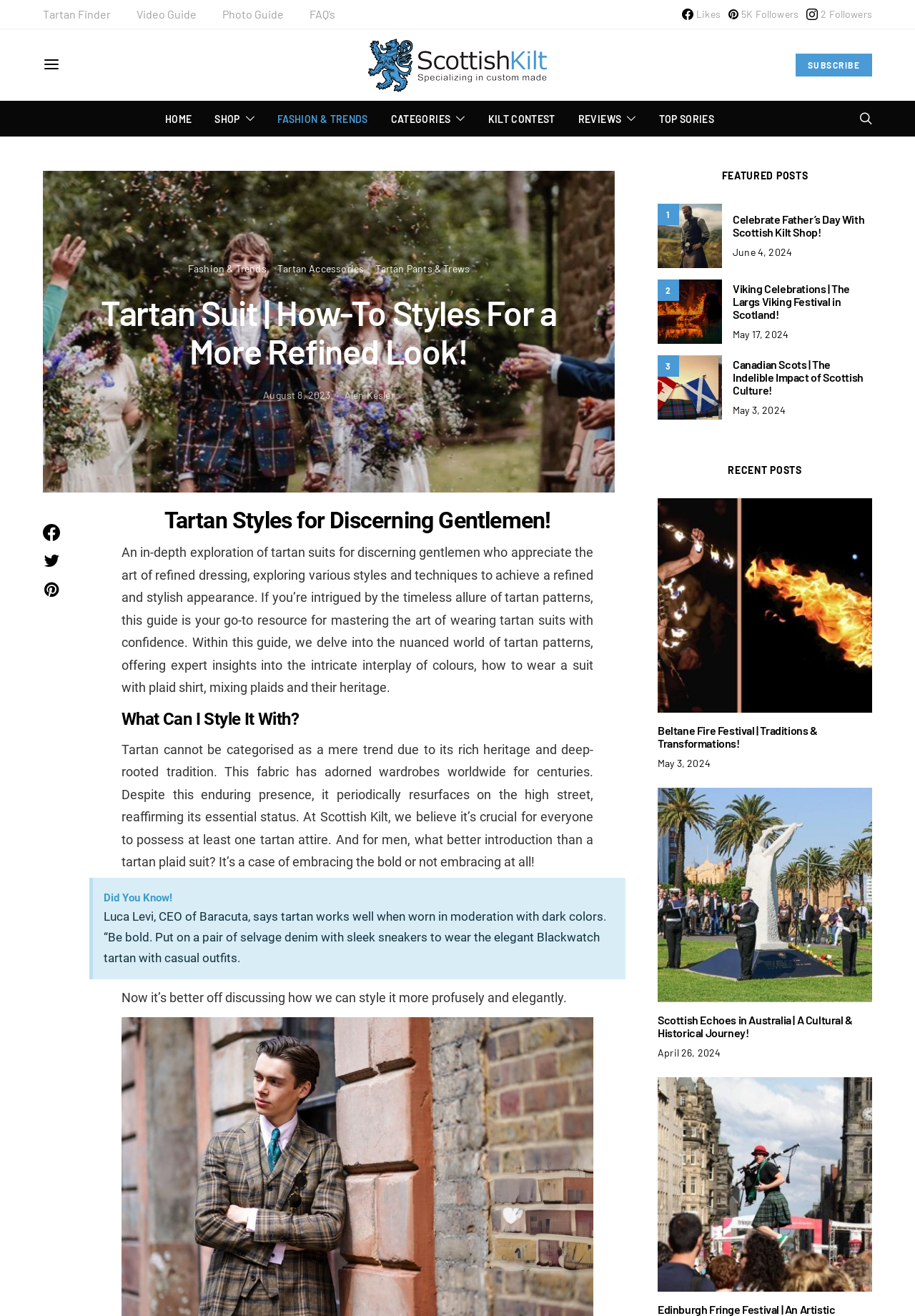Determine the bounding box for the UI element described here: "alt="Edinburgh fringe festival 2024"".

[0.719, 0.819, 0.953, 0.982]